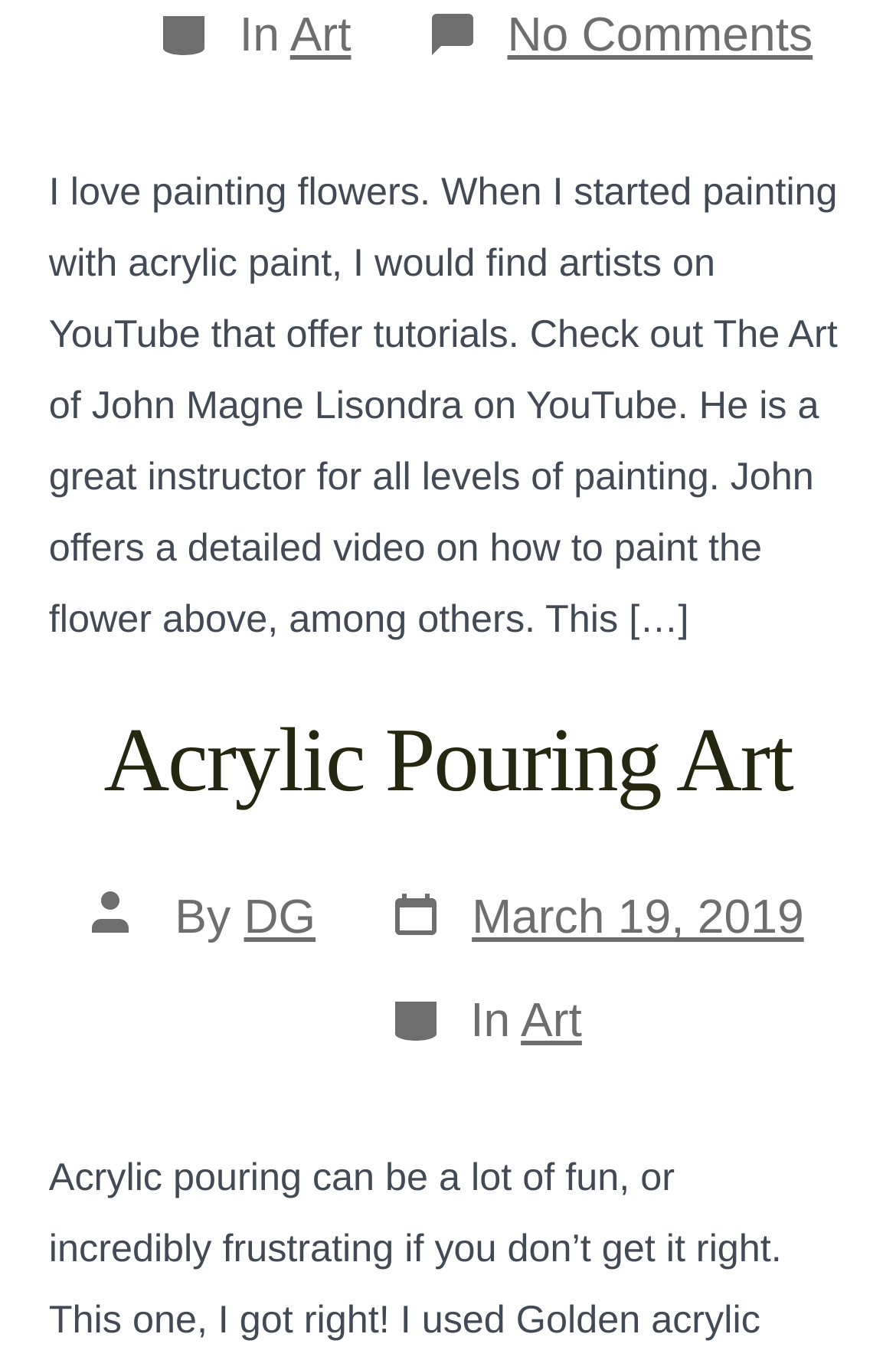What is the category of the article?
Using the details from the image, give an elaborate explanation to answer the question.

The category of the article can be found by looking at the 'Categories' section, where it says 'In Art'.